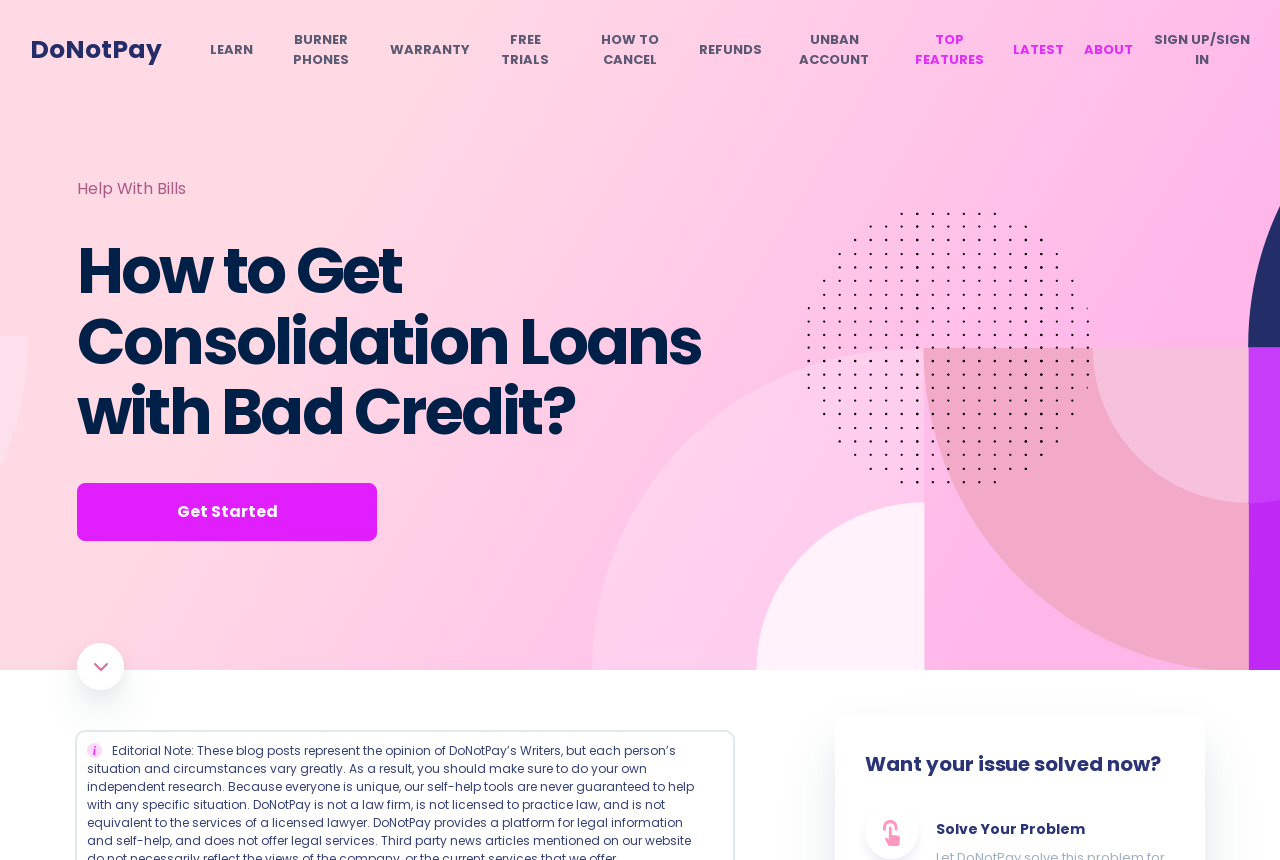Locate the bounding box coordinates of the element I should click to achieve the following instruction: "Sign up or sign in".

[0.901, 0.035, 0.977, 0.081]